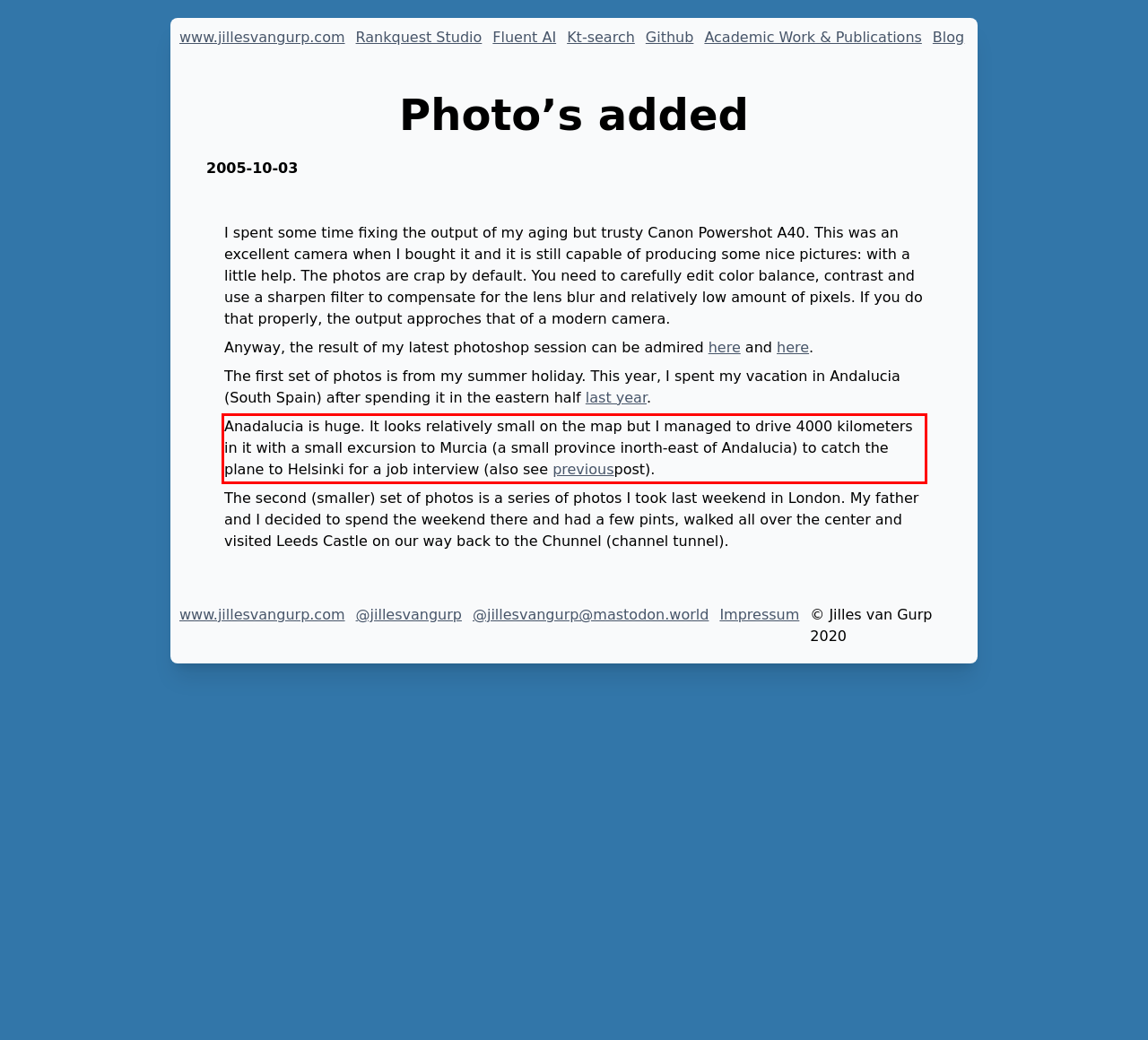Given a webpage screenshot, locate the red bounding box and extract the text content found inside it.

Anadalucia is huge. It looks relatively small on the map but I managed to drive 4000 kilometers in it with a small excursion to Murcia (a small province inorth-east of Andalucia) to catch the plane to Helsinki for a job interview (also see previouspost).